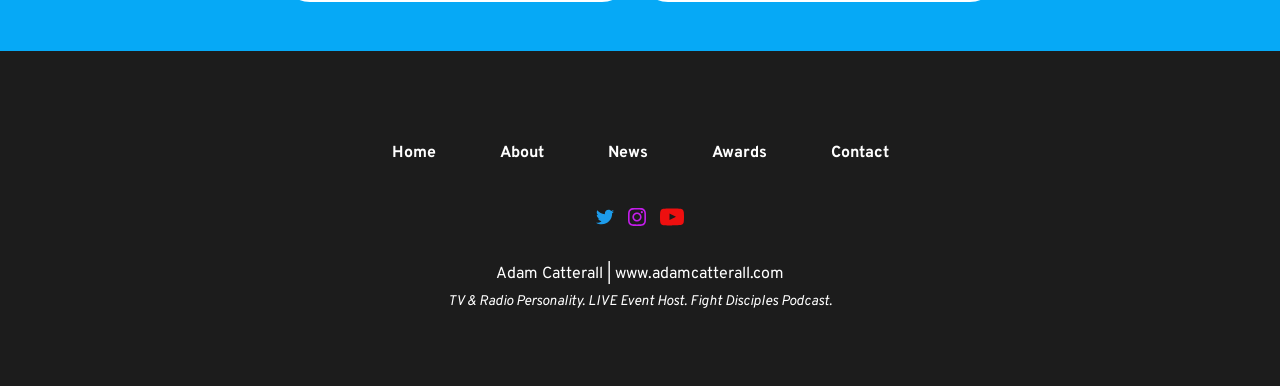What is the URL mentioned on the webpage?
Please answer the question with as much detail and depth as you can.

I found a StaticText element with the text 'Adam Catterall | www.adamcatterall.com' and bounding box coordinates [0.388, 0.684, 0.613, 0.735], which mentions the URL www.adamcatterall.com.